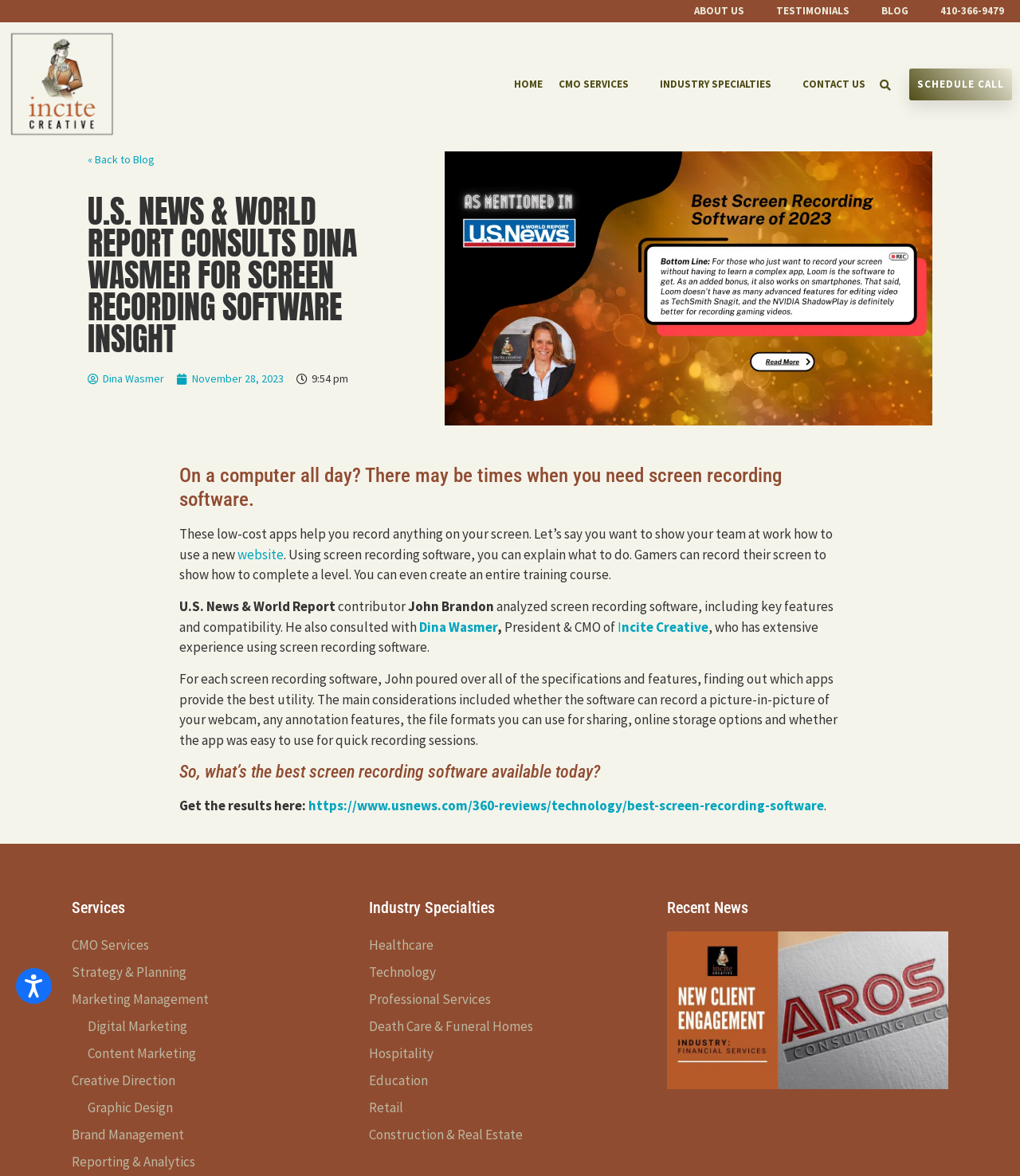What is the profession of Dina Wasmer mentioned in the webpage? Refer to the image and provide a one-word or short phrase answer.

President & CMO